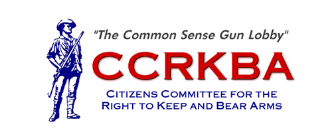What is the purpose of the CCRKBA logo?
Ensure your answer is thorough and detailed.

The logo is designed to be recognizable and convey a sense of authority and advocacy within the gun rights movement, reinforcing the CCRKBA's mission in the ongoing discourse regarding firearms legislation.